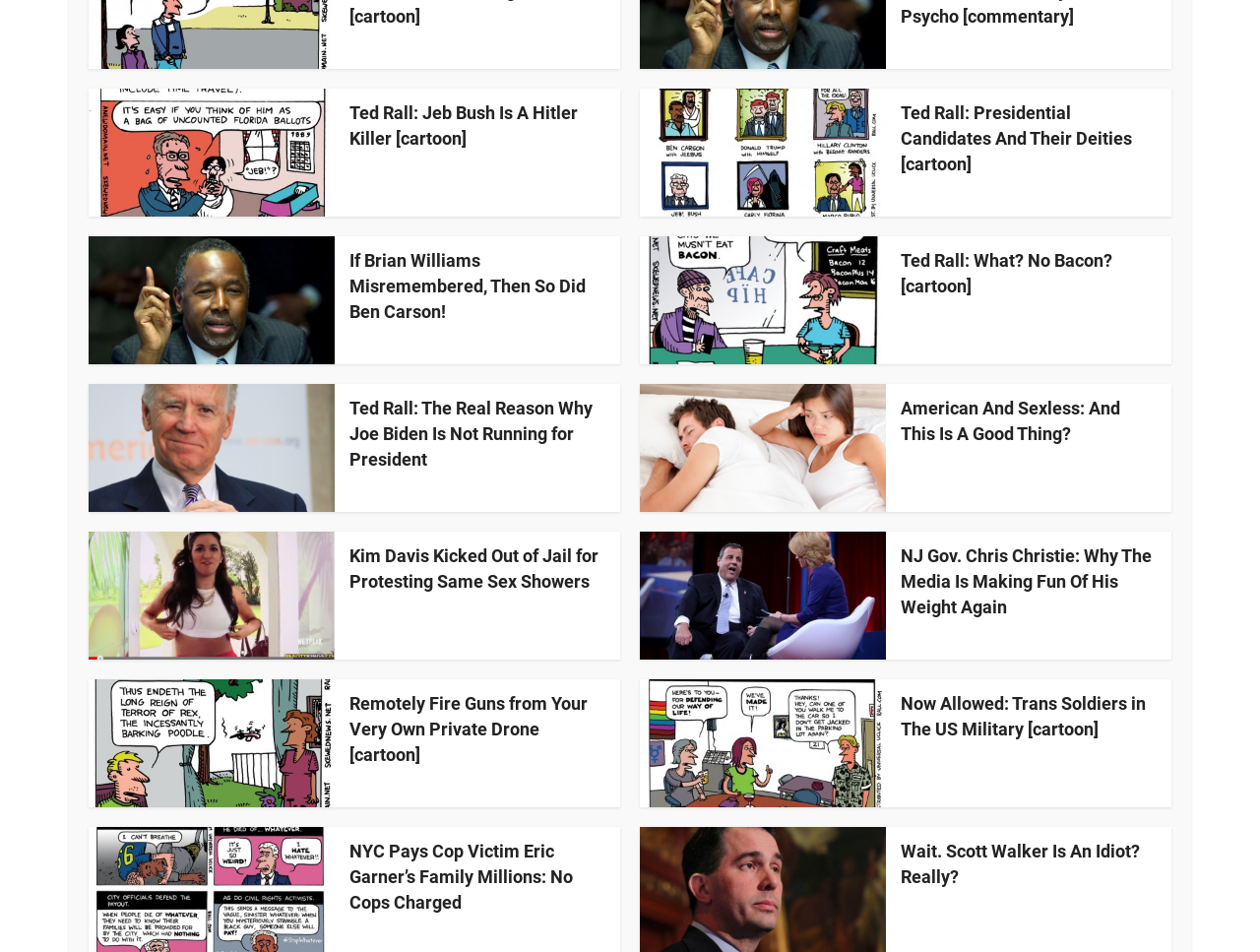Based on the image, please respond to the question with as much detail as possible:
Who is the subject of the first cartoon?

The first article on the webpage has an image with the OCR text 'Jeb Bush says he'd murder Hitler as a baby.' and a heading 'Ted Rall: Jeb Bush Is A Hitler Killer [cartoon]'. Therefore, the subject of the first cartoon is Jeb Bush.